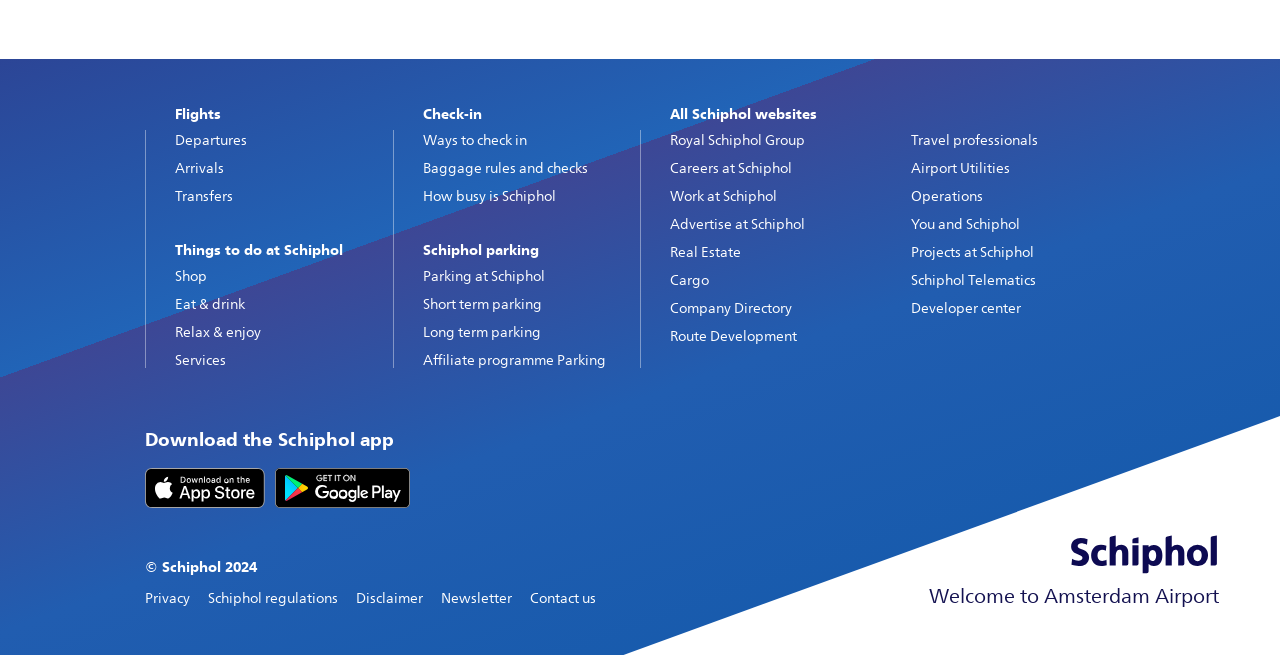Pinpoint the bounding box coordinates for the area that should be clicked to perform the following instruction: "Download latest Mine Blocks version".

None